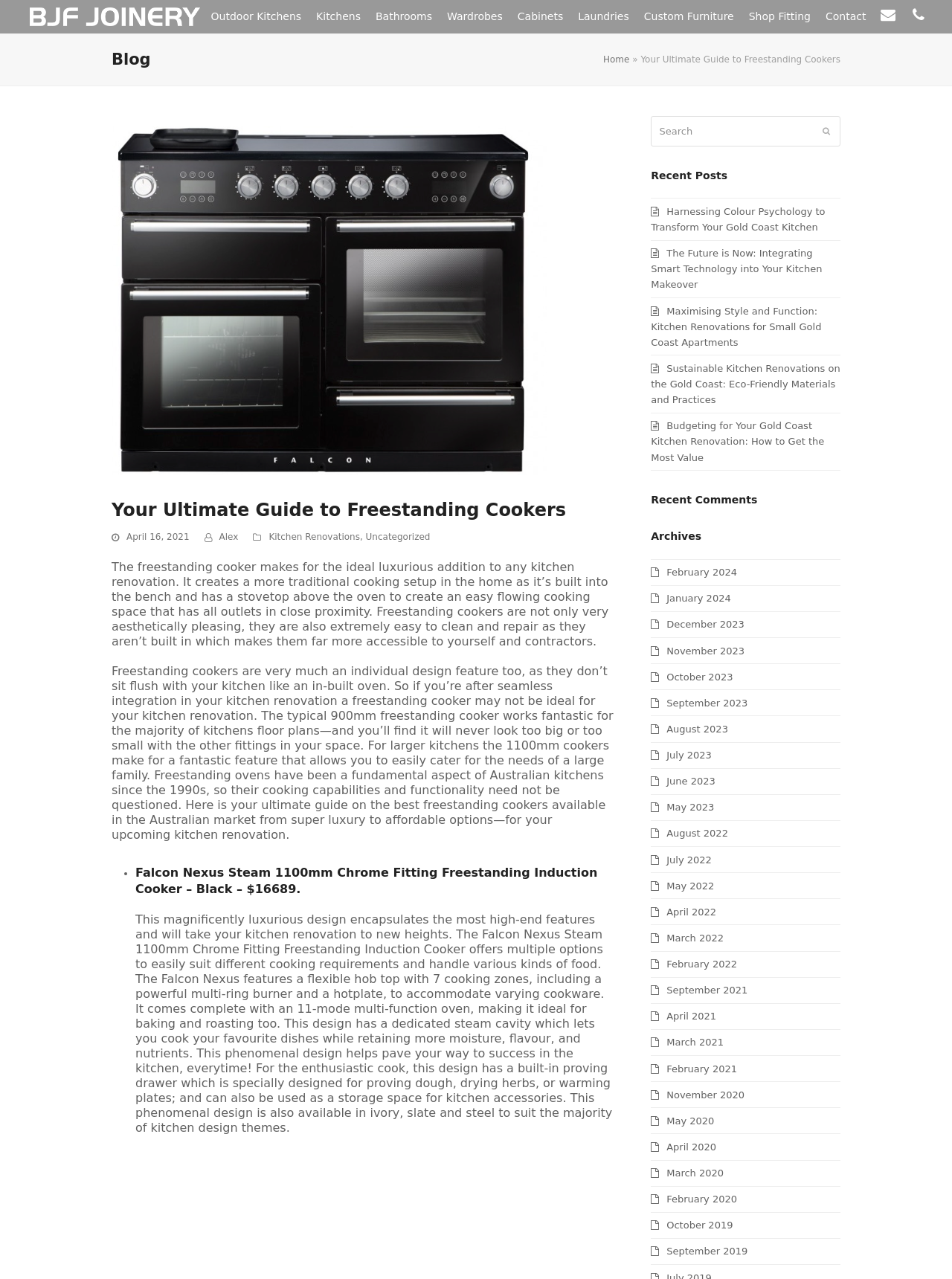What is the ideal luxurious addition to any kitchen renovation?
Refer to the image and provide a one-word or short phrase answer.

Freestanding cooker